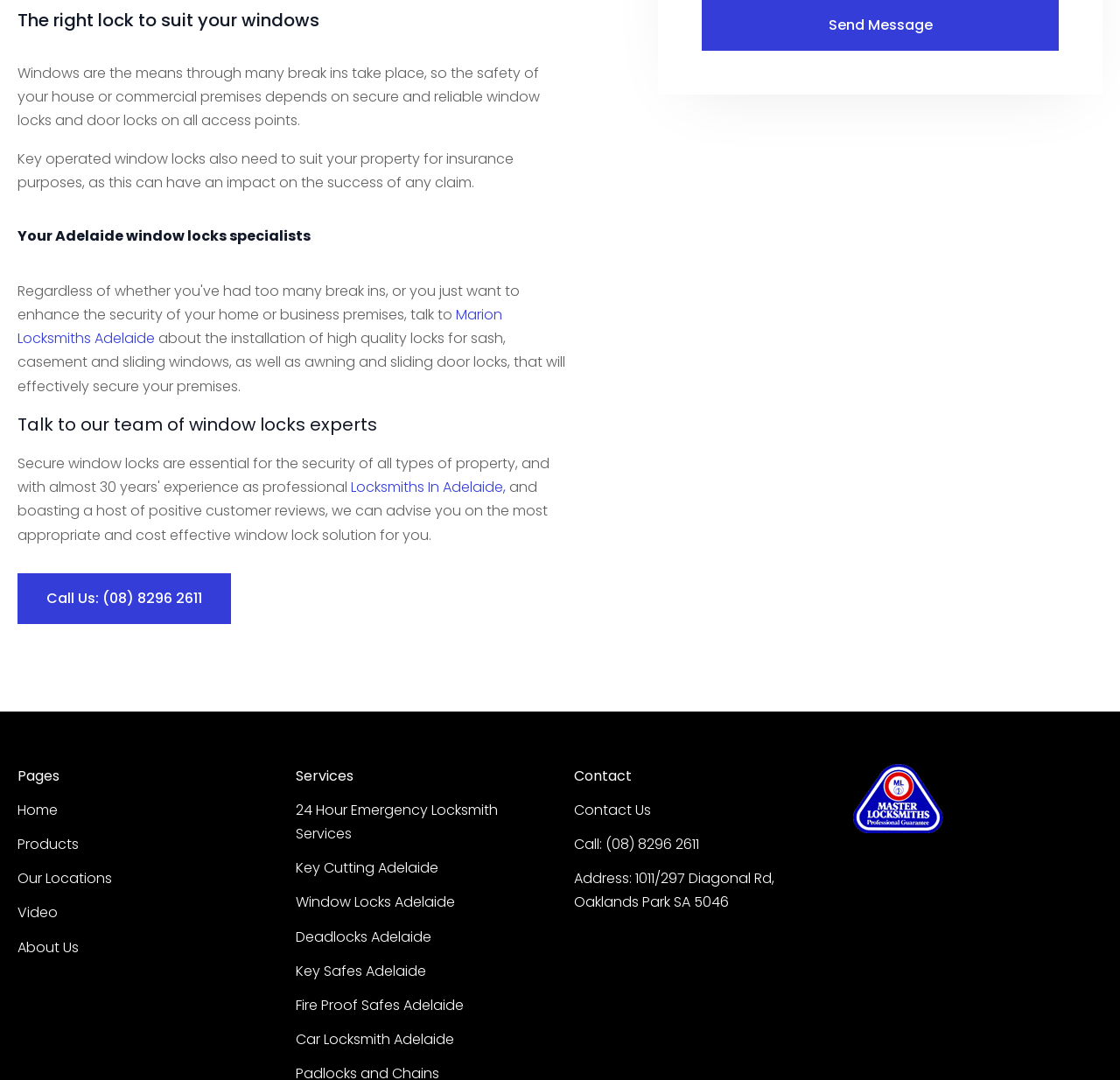Provide a brief response to the question below using a single word or phrase: 
What is the main topic of this webpage?

Window locks